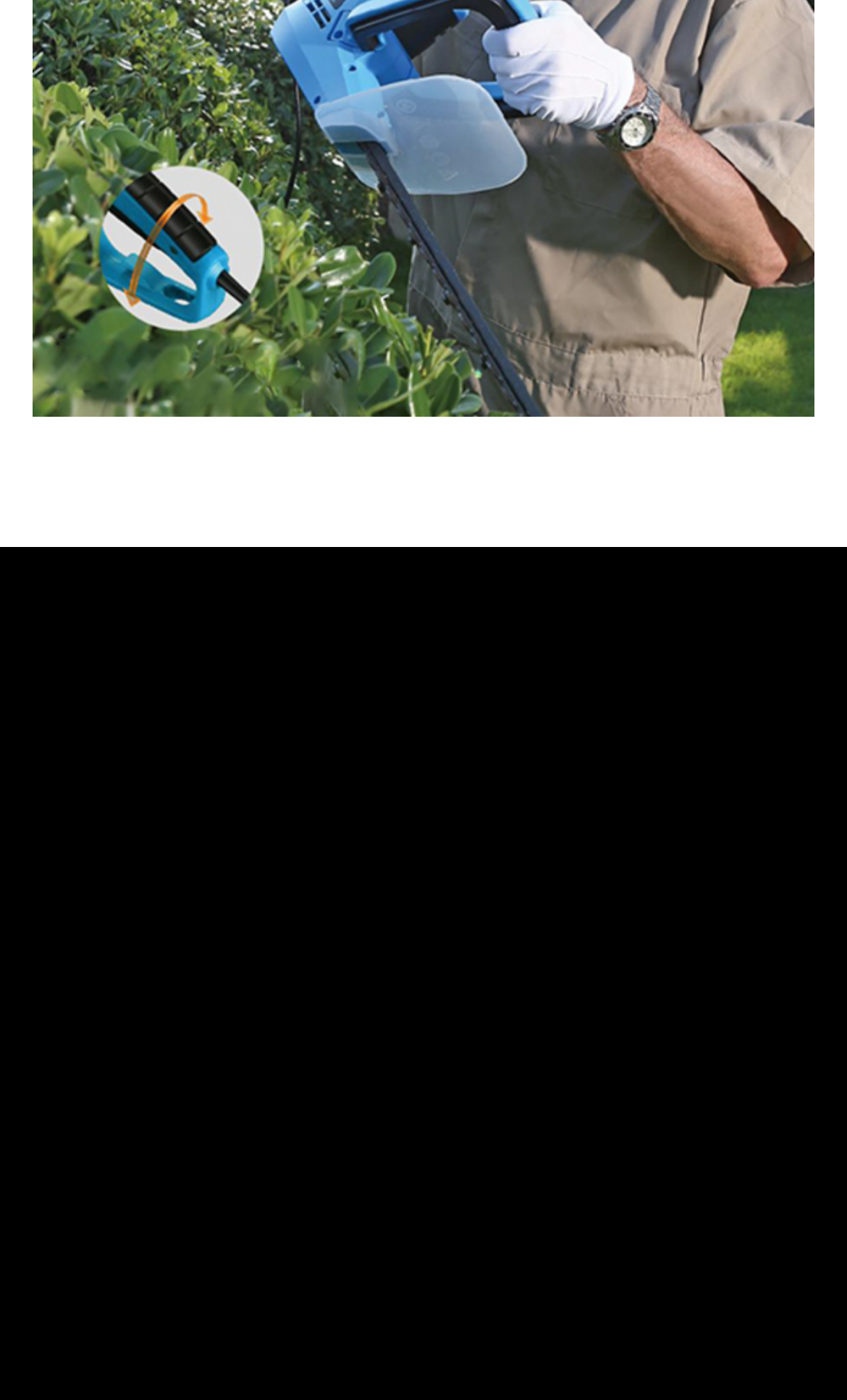Please locate the bounding box coordinates of the element that should be clicked to complete the given instruction: "call the company".

[0.133, 0.635, 0.411, 0.658]